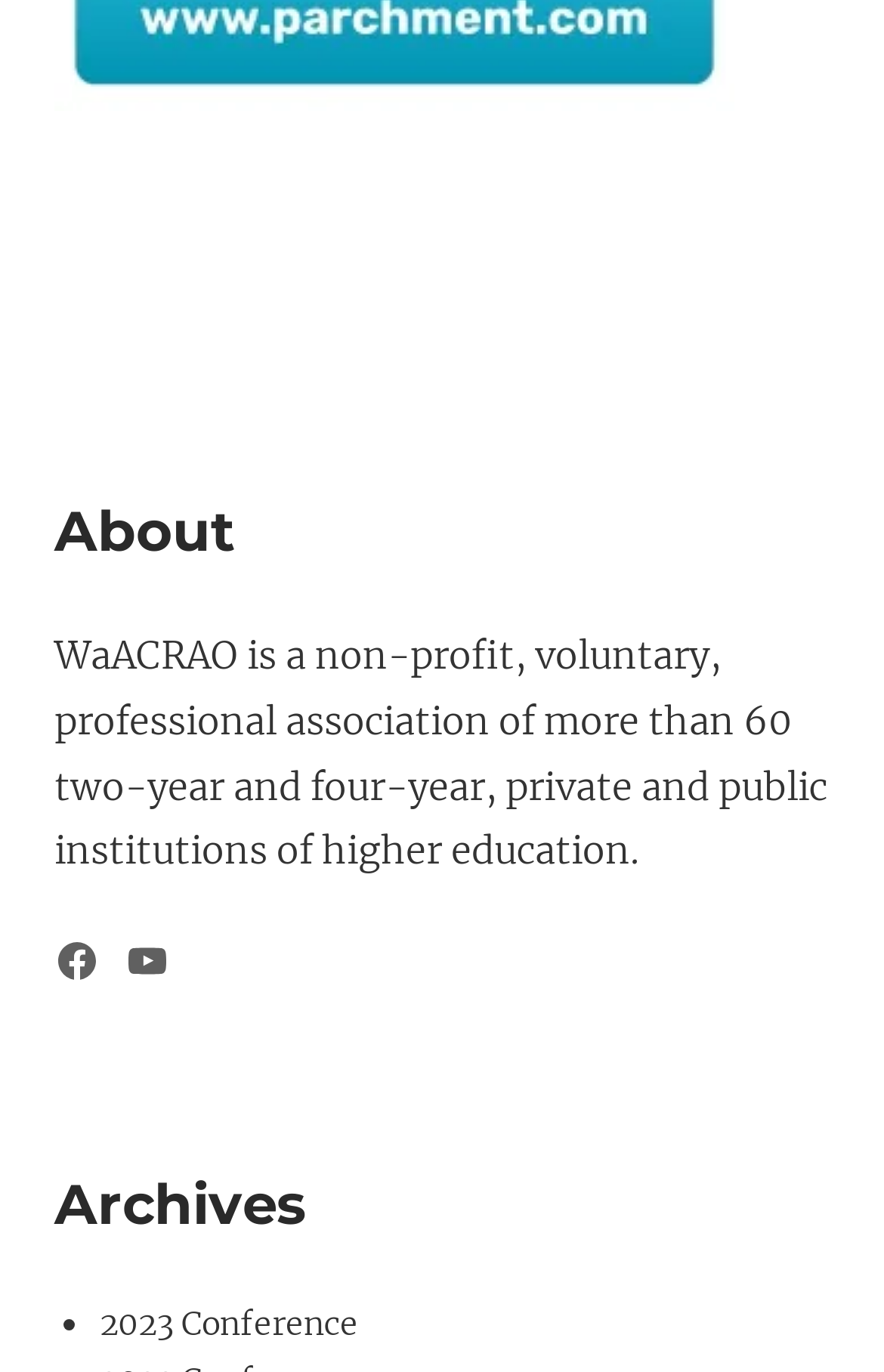Find the coordinates for the bounding box of the element with this description: "2017 Conference".

[0.113, 0.669, 0.359, 0.693]